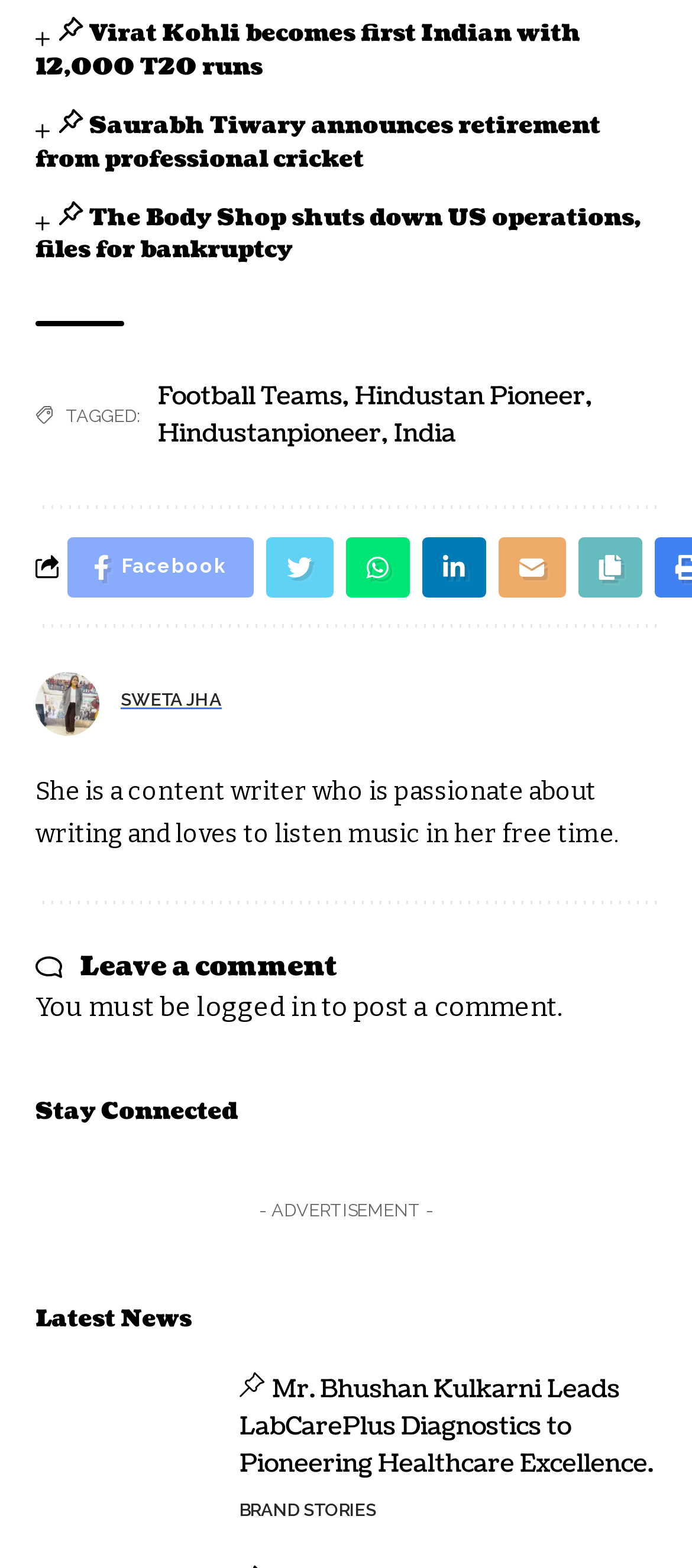Specify the bounding box coordinates of the area to click in order to follow the given instruction: "Click on BRAND STORIES."

[0.346, 0.954, 0.544, 0.973]